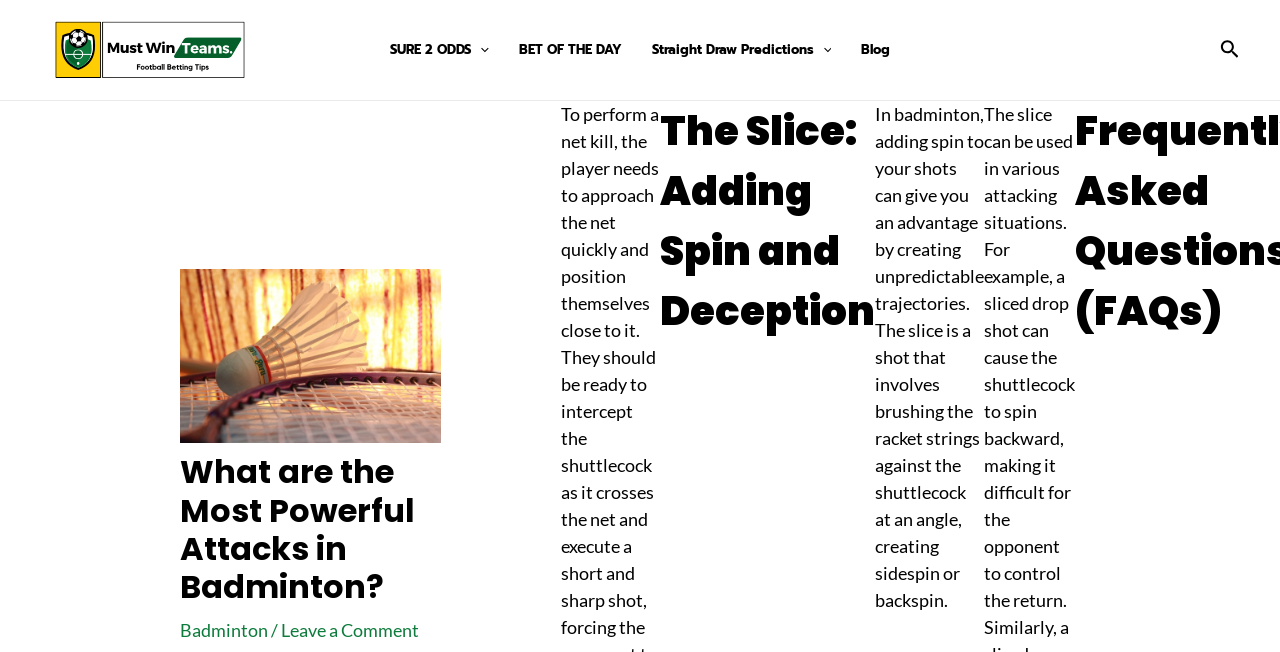Examine the screenshot and answer the question in as much detail as possible: Is the menu toggle expanded?

I looked at the application elements with the role 'Menu Toggle' and saw that their 'expanded' property is set to 'False', indicating that the menu toggle is not expanded.